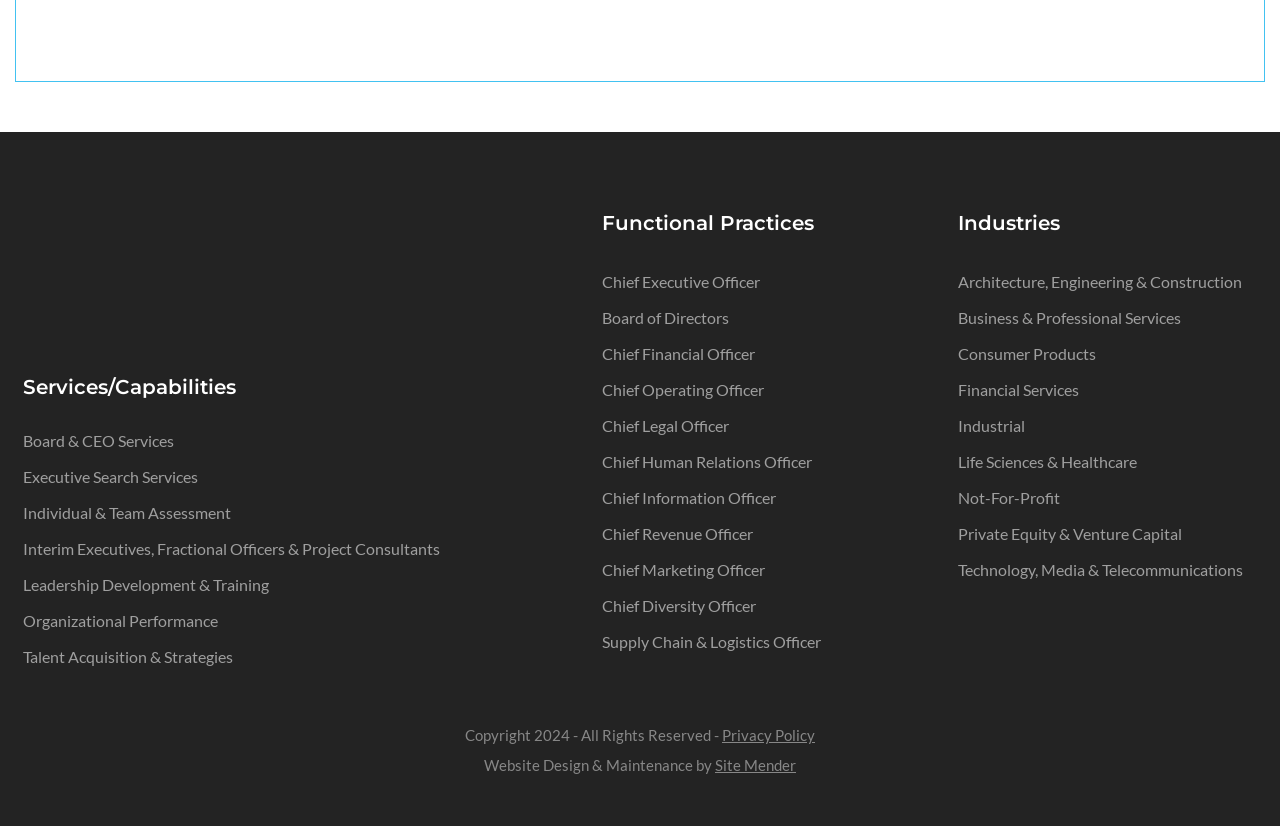From the webpage screenshot, predict the bounding box of the UI element that matches this description: "Not-For-Profit".

[0.748, 0.591, 0.828, 0.614]